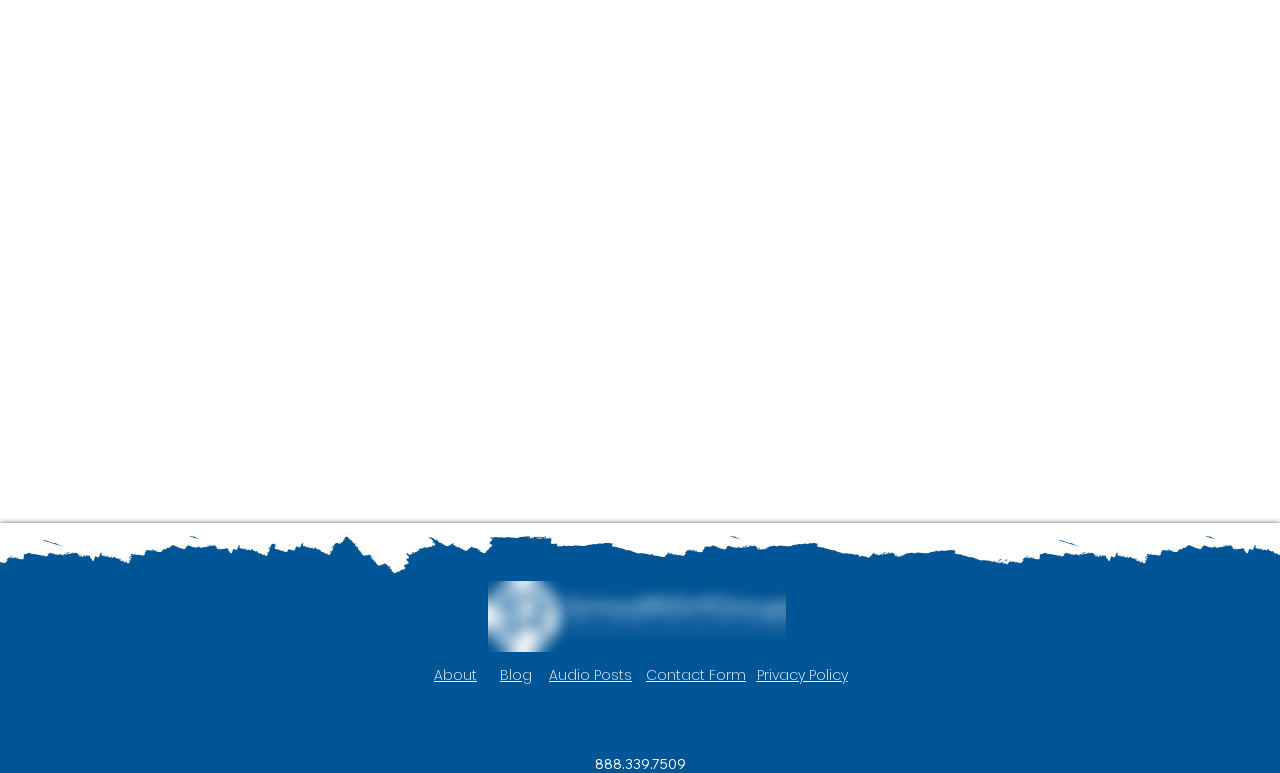What is the name of the founder of TrustED? Refer to the image and provide a one-word or short phrase answer.

Dr. Toby A. Travis